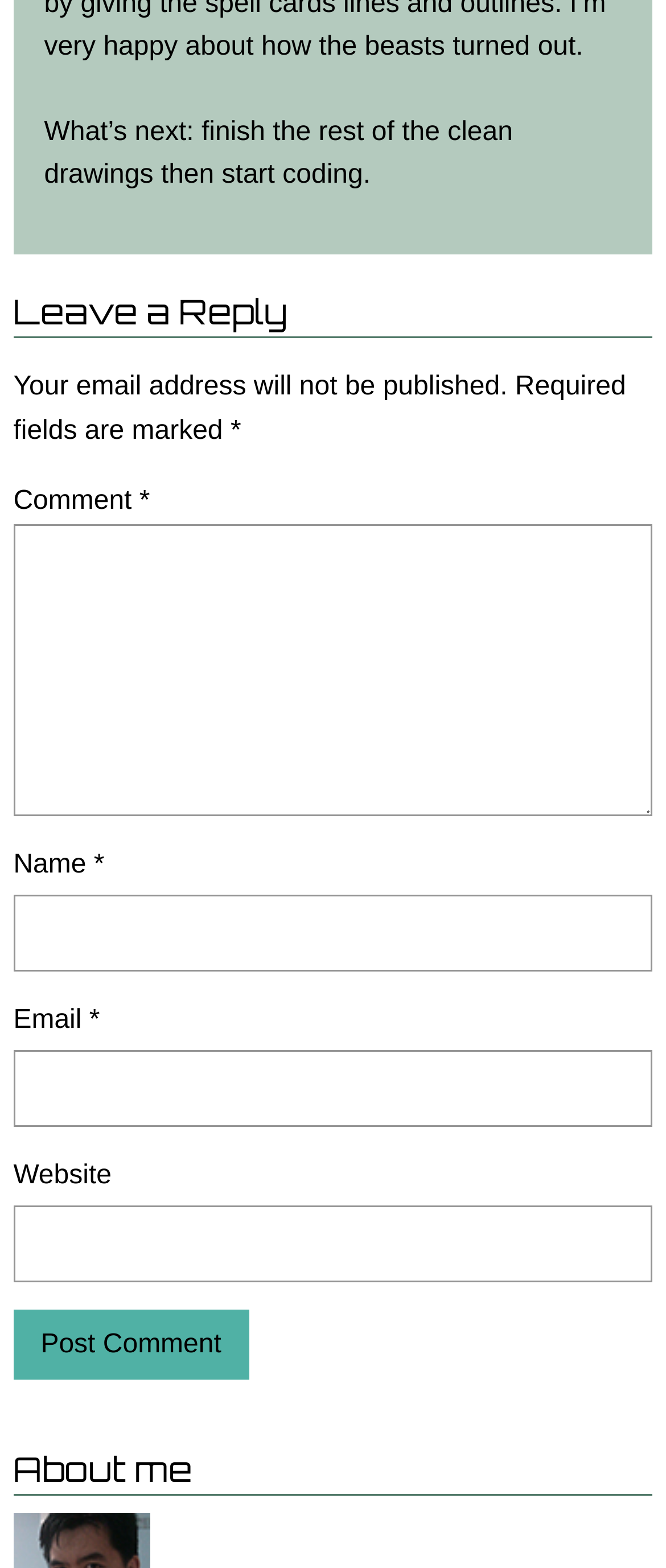What is the label of the button?
Answer the question using a single word or phrase, according to the image.

Post Comment